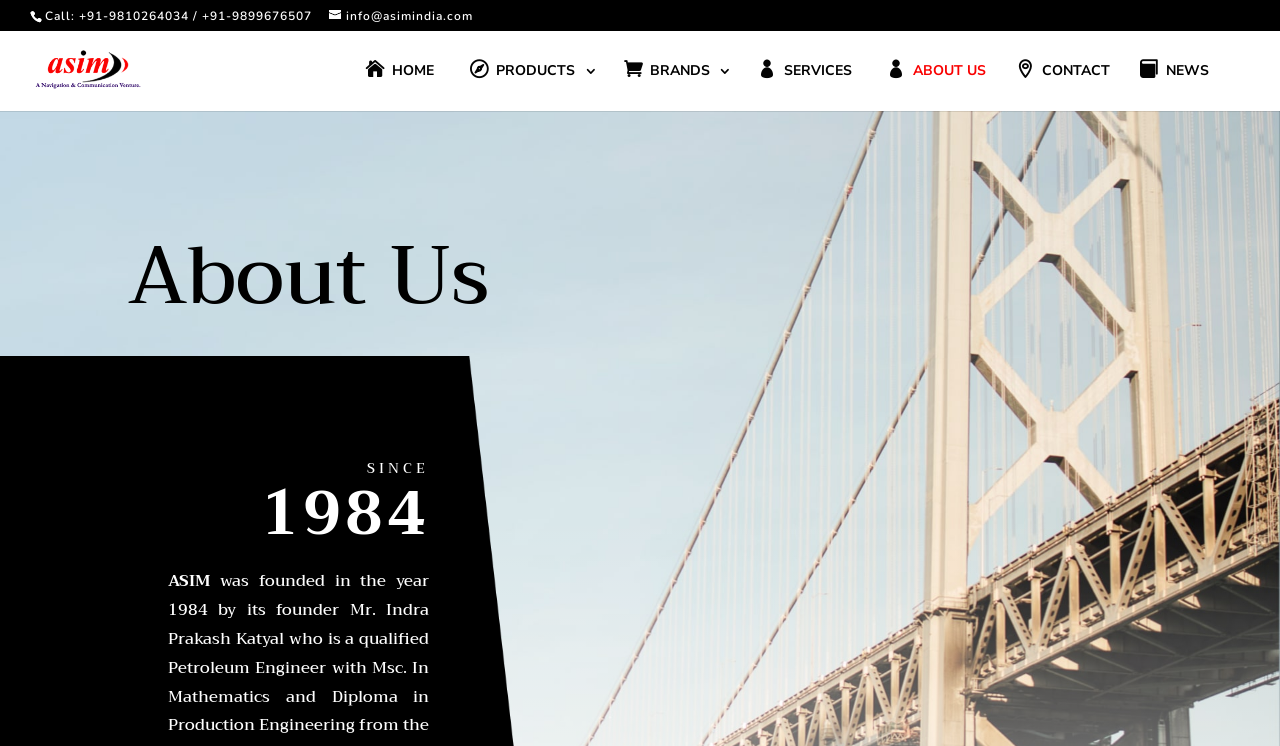Please specify the bounding box coordinates in the format (top-left x, top-left y, bottom-right x, bottom-right y), with all values as floating point numbers between 0 and 1. Identify the bounding box of the UI element described by: About Us

[0.693, 0.086, 0.773, 0.149]